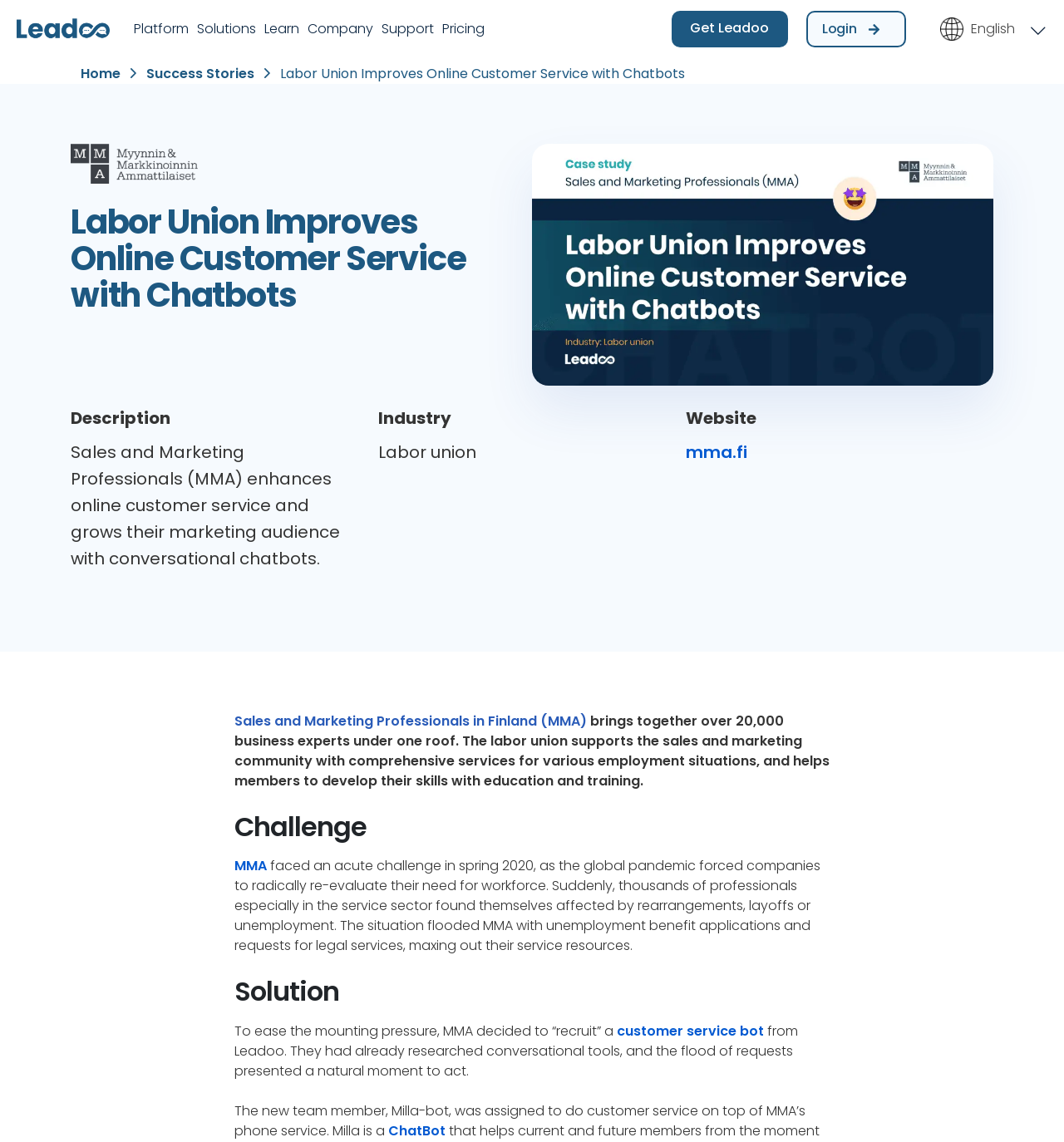Determine the bounding box coordinates of the UI element that matches the following description: "Real Estate". The coordinates should be four float numbers between 0 and 1 in the format [left, top, right, bottom].

None